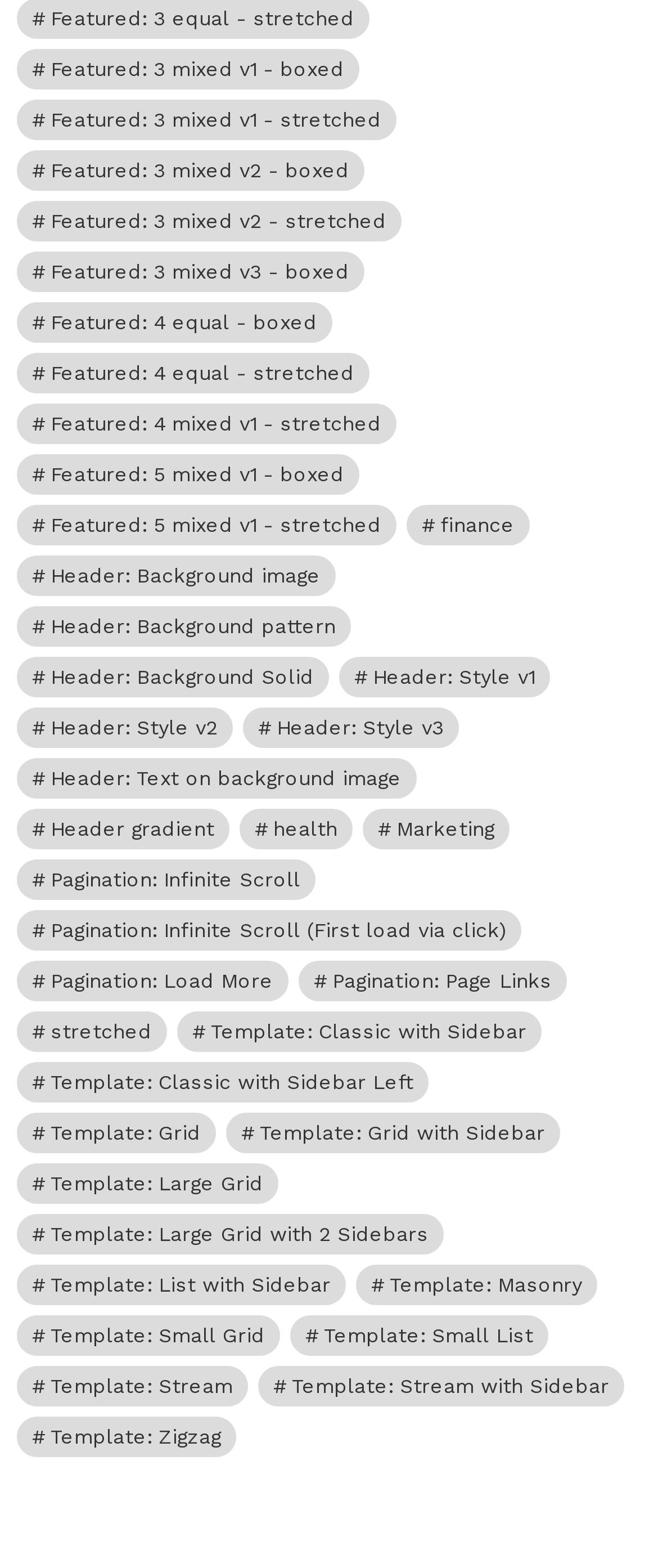Answer the following query with a single word or phrase:
How many featured templates are there?

20